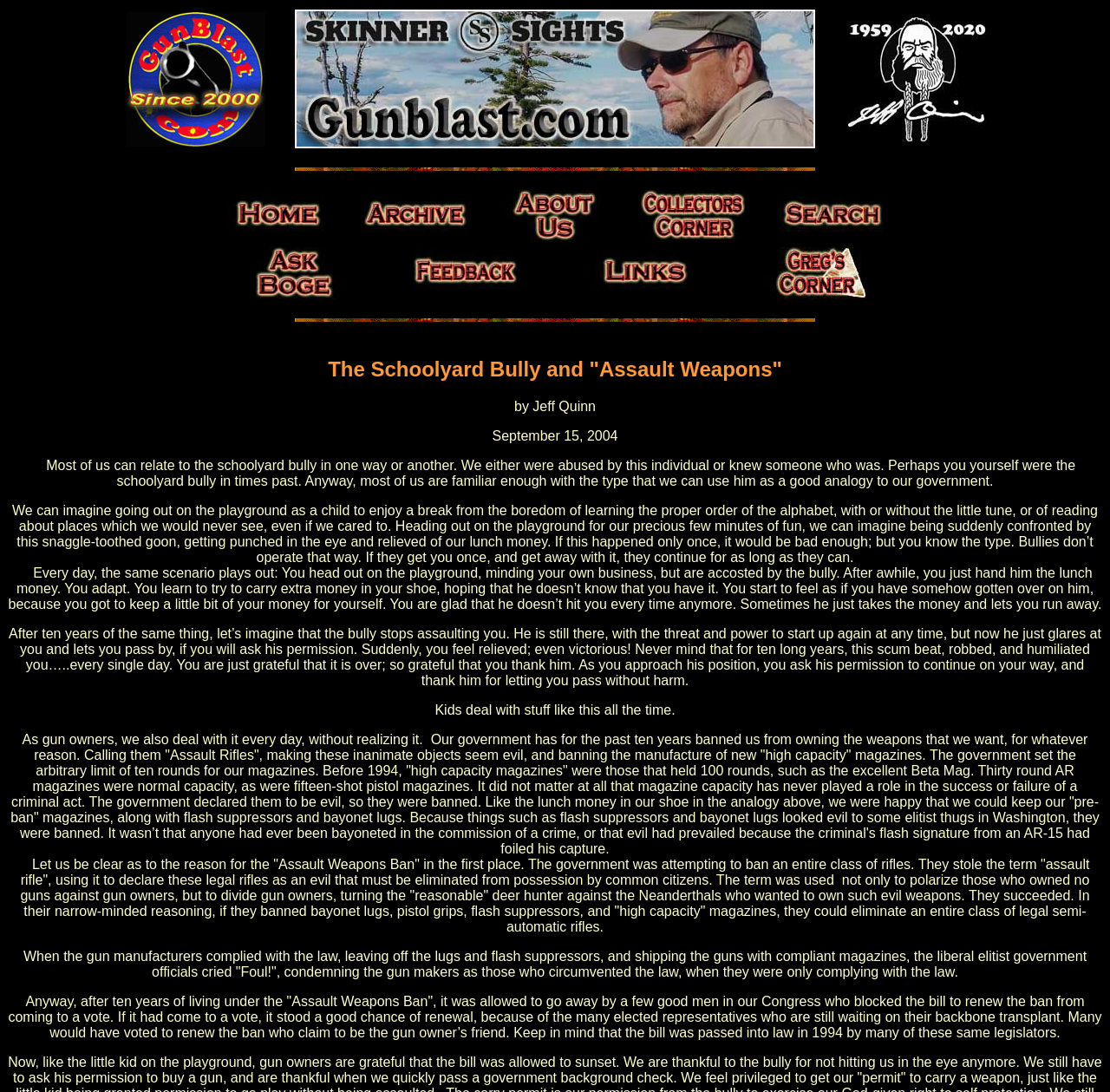Write a detailed summary of the webpage, including text, images, and layout.

The webpage is about the topic of "The Schoolyard Bully and 'Assault Weapons'". At the top, there is a heading with the same title. Below the heading, there is a table with multiple rows and columns, containing several images and links. The images are scattered throughout the table, with some of them being small icons and others being larger. The links are also dispersed throughout the table, with some of them having accompanying images.

Above the table, there is a large image that spans almost the entire width of the page. Below the table, there are three blocks of text that discuss the topic of assault weapons and the government's attempts to ban them. The text is written in a conversational tone and provides a critical perspective on the government's actions.

The overall layout of the page is cluttered, with many elements competing for attention. The use of multiple tables and images creates a busy and complex visual hierarchy. However, the text blocks provide a clear and concise summary of the topic, making it easy to follow the author's argument.